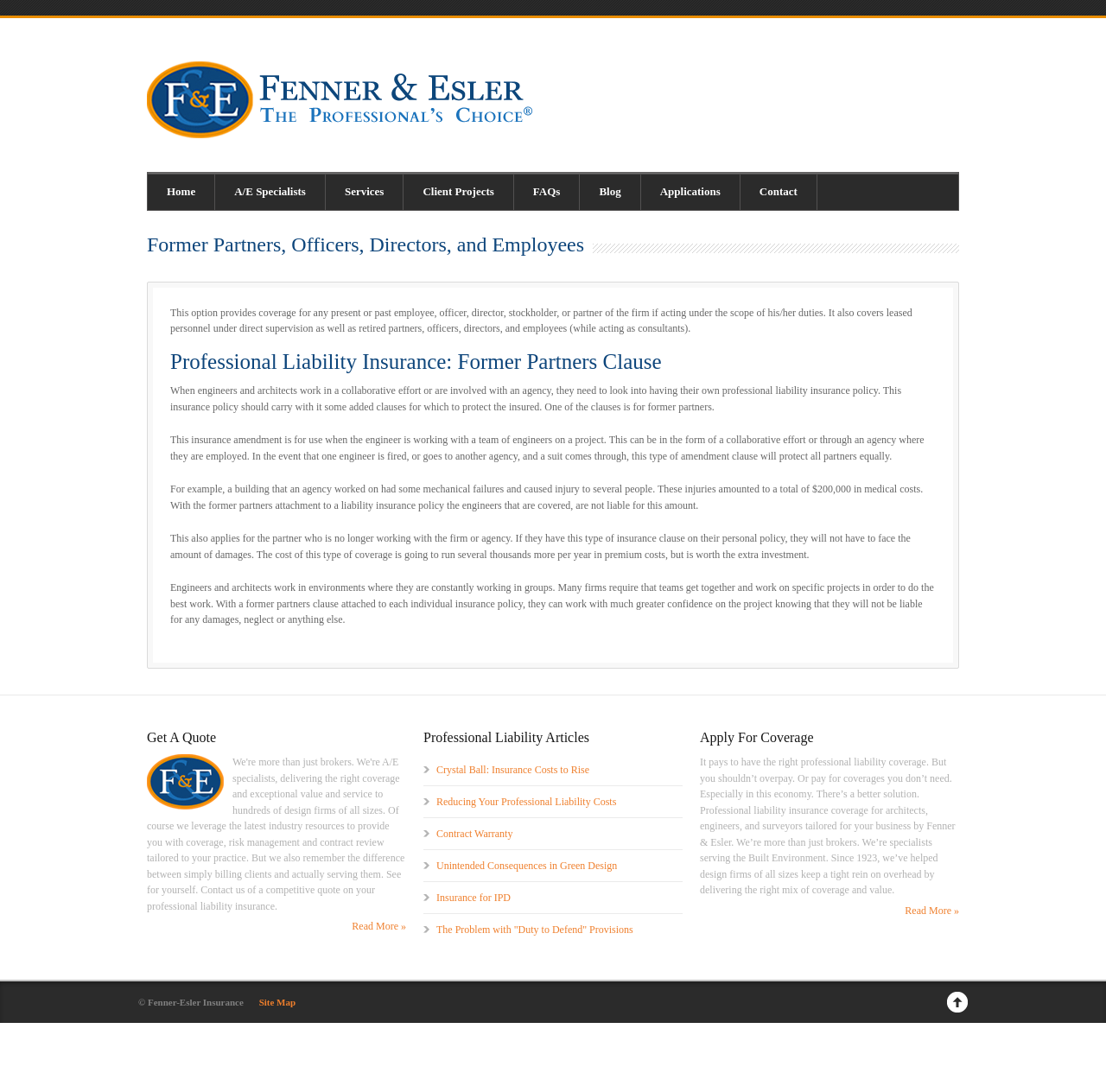Please find the top heading of the webpage and generate its text.

Former Partners, Officers, Directors, and Employees